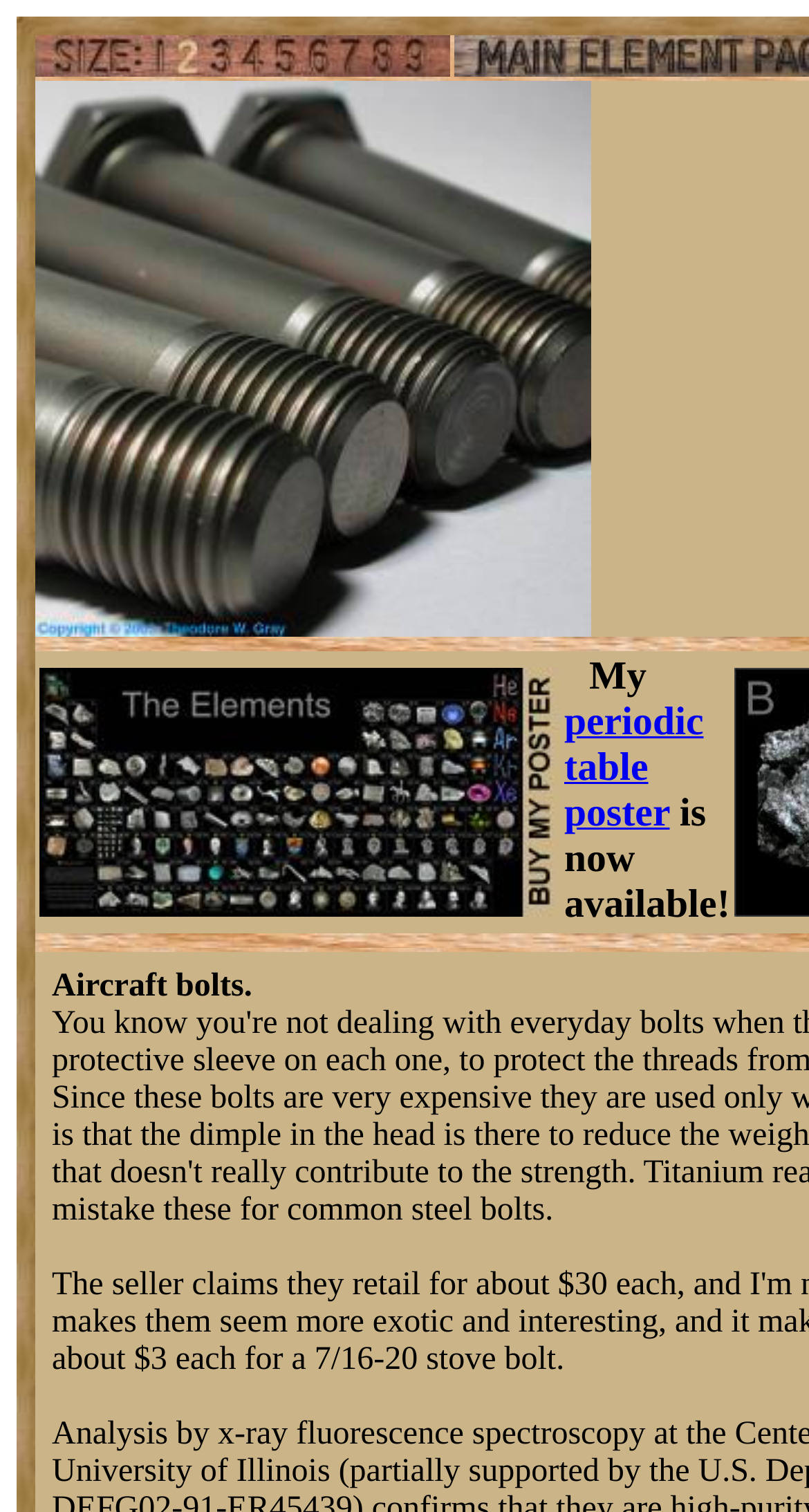How many table cells are there in the webpage?
Based on the image, answer the question with a single word or brief phrase.

4